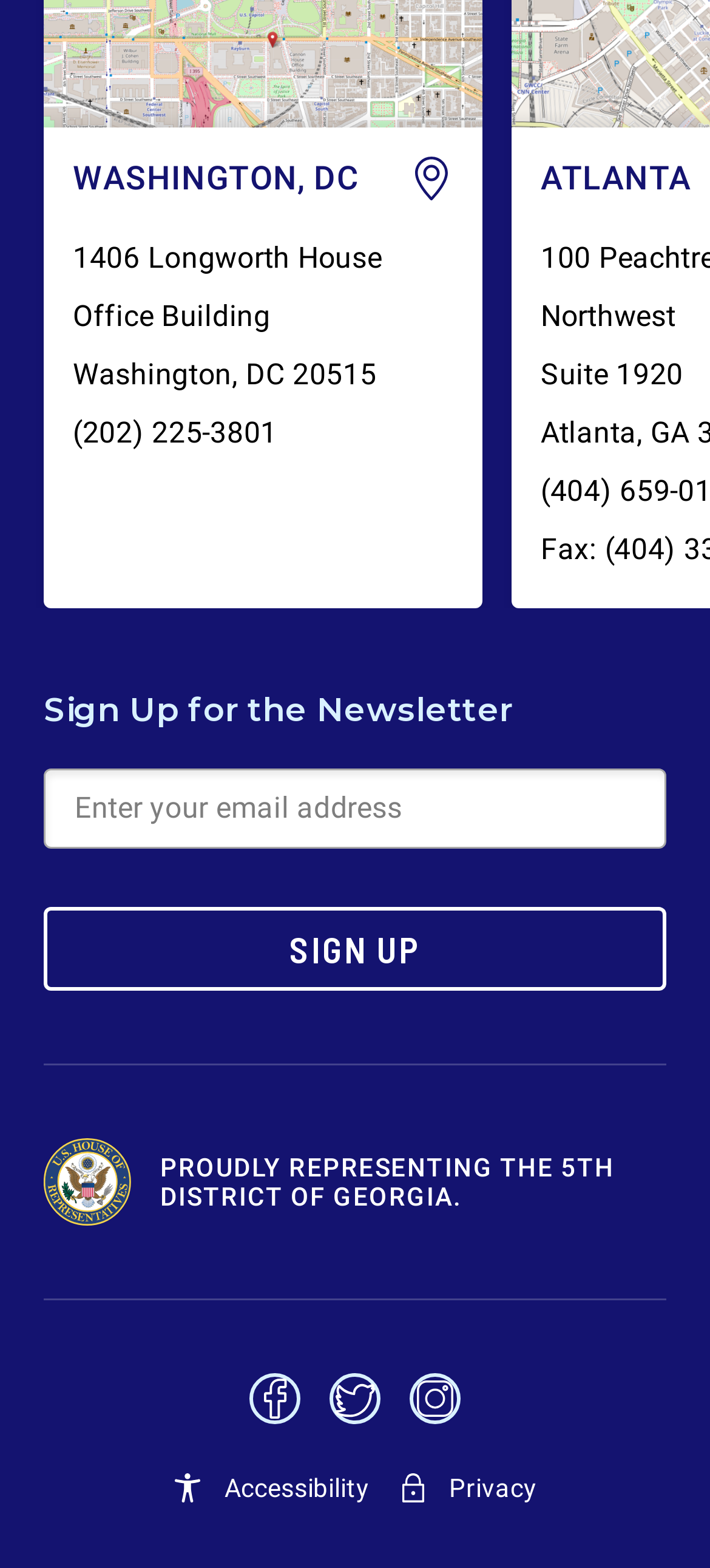What is the purpose of the 'SIGN UP' button?
Offer a detailed and full explanation in response to the question.

I inferred this by looking at the heading 'Sign Up for the Newsletter' which is located above the 'SIGN UP' button, and the textbox 'Enter your email address' which is located next to the 'Email' button.